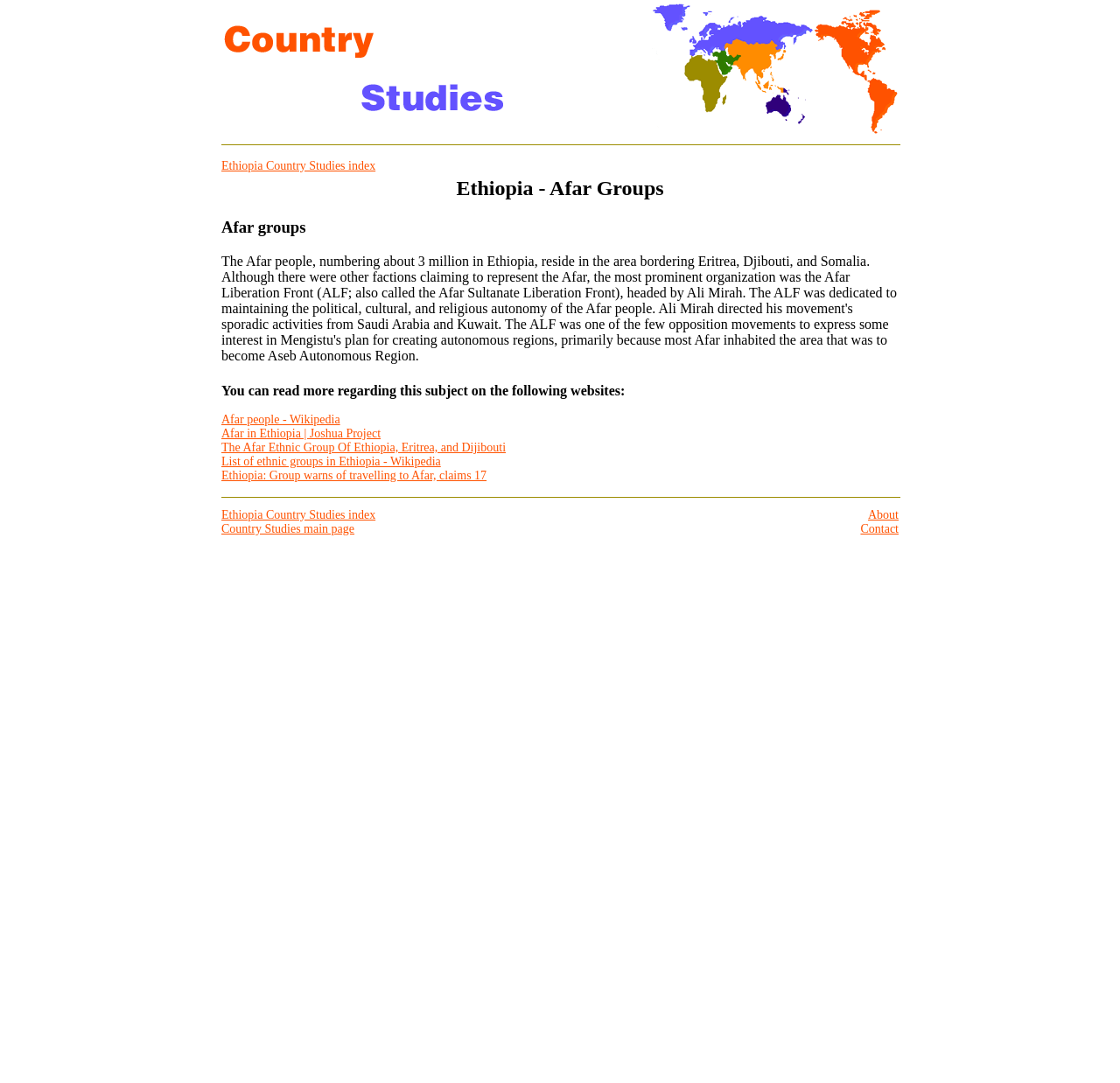Please identify the bounding box coordinates of the element on the webpage that should be clicked to follow this instruction: "Visit the Wikipedia page about Afar people". The bounding box coordinates should be given as four float numbers between 0 and 1, formatted as [left, top, right, bottom].

[0.198, 0.381, 0.304, 0.393]